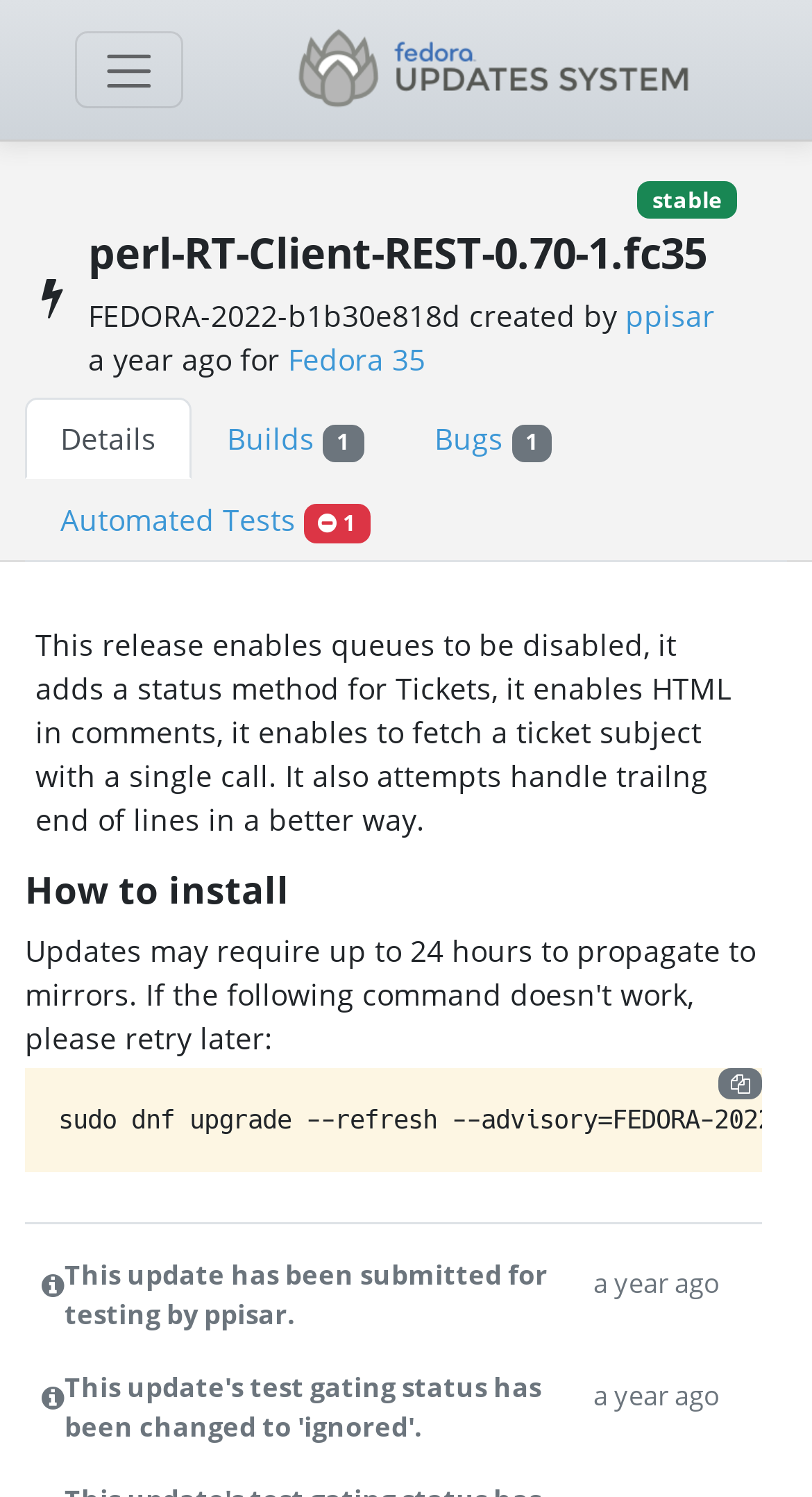Present a detailed account of what is displayed on the webpage.

The webpage is about the management of Fedora Project updates, specifically an enhancement update for perl-RT-Client-REST. At the top left, there is a button to toggle navigation. Next to it, there is a link to the Fedora Update System, accompanied by an image with the same name. 

On the top right, there is a static text "stable". Below the Fedora Update System link, there is a heading that describes the update, "perl-RT-Client-REST-0.70-1.fc35", followed by information about the update's creator, "ppisar", and the creation date, "2022-09-26 12:11:45.137166 UTC", which is about a year ago. The update is for Fedora 35.

Below this information, there is a horizontal tab list with four tabs: "Details", "Builds 1", "Bugs 1", and "Automated Tests". The "Details" tab is currently selected. 

In the main content area, there is a description of the update, which enables queues to be disabled, adds a status method for Tickets, enables HTML in comments, and enables fetching a ticket subject with a single call. It also attempts to handle trailing end of lines in a better way.

Further down, there is a heading "How to install", followed by a "Copy to clipboard" button on the right. At the bottom, there is a note that this update has been submitted for testing by ppisar, with two links to "a year ago" on the right.